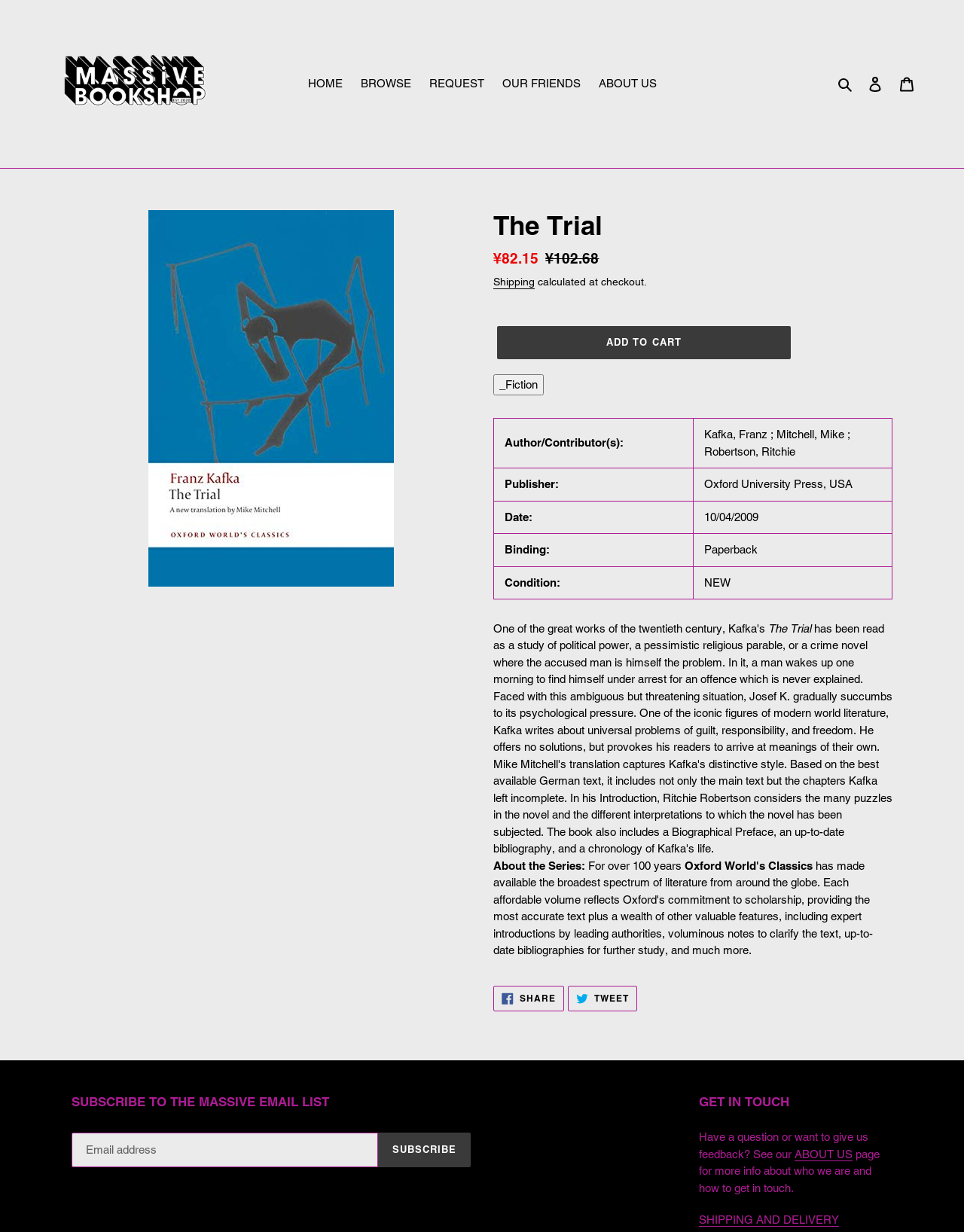Please use the details from the image to answer the following question comprehensively:
Who are the authors of the book?

I found the authors' names by examining the table element that contains the book's details, specifically the row with the label 'Author/Contributor(s):' and the corresponding cell with the authors' names.